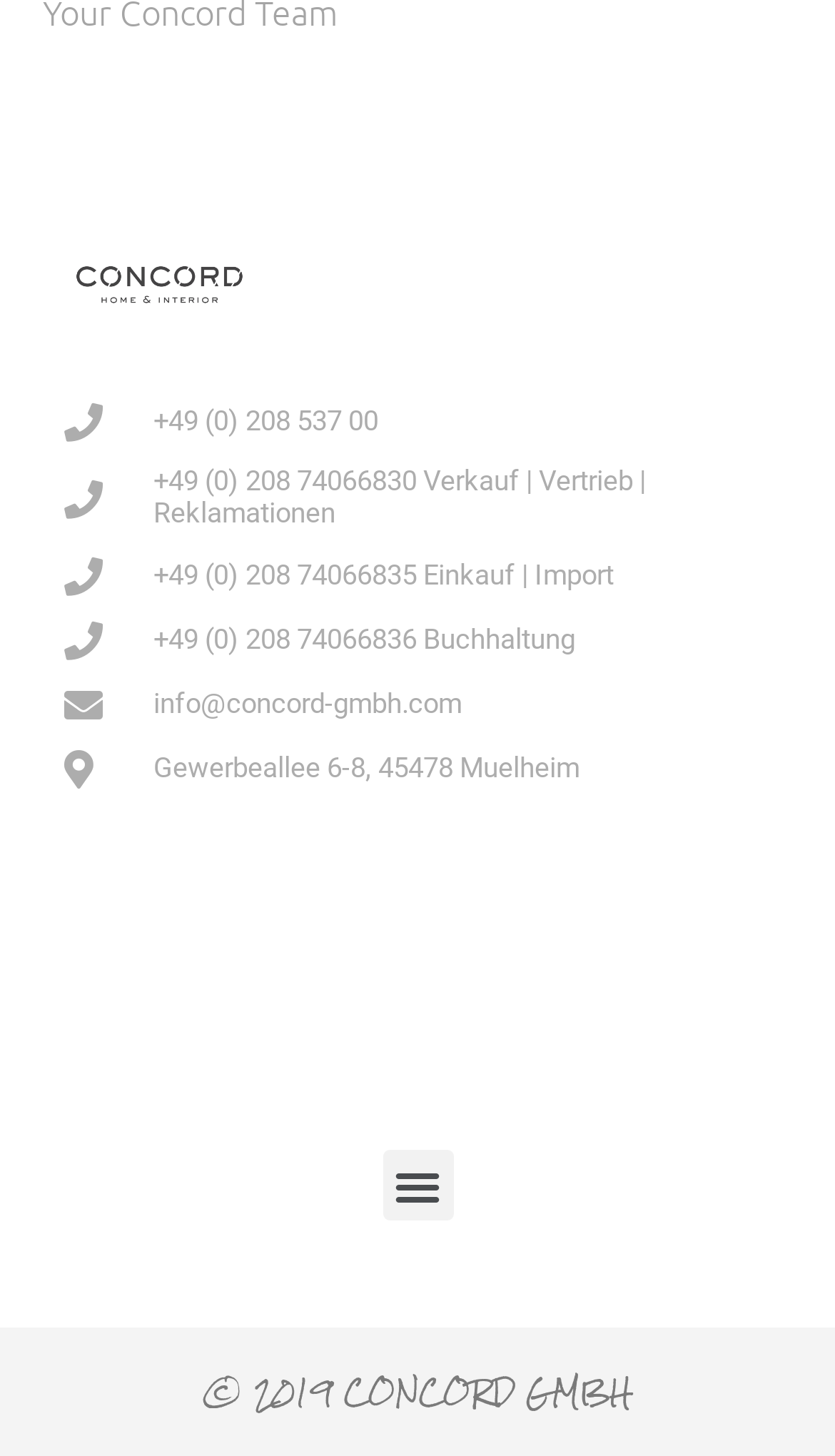Please determine the bounding box coordinates for the element with the description: "info@concord-gmbh.com".

[0.077, 0.471, 0.923, 0.497]